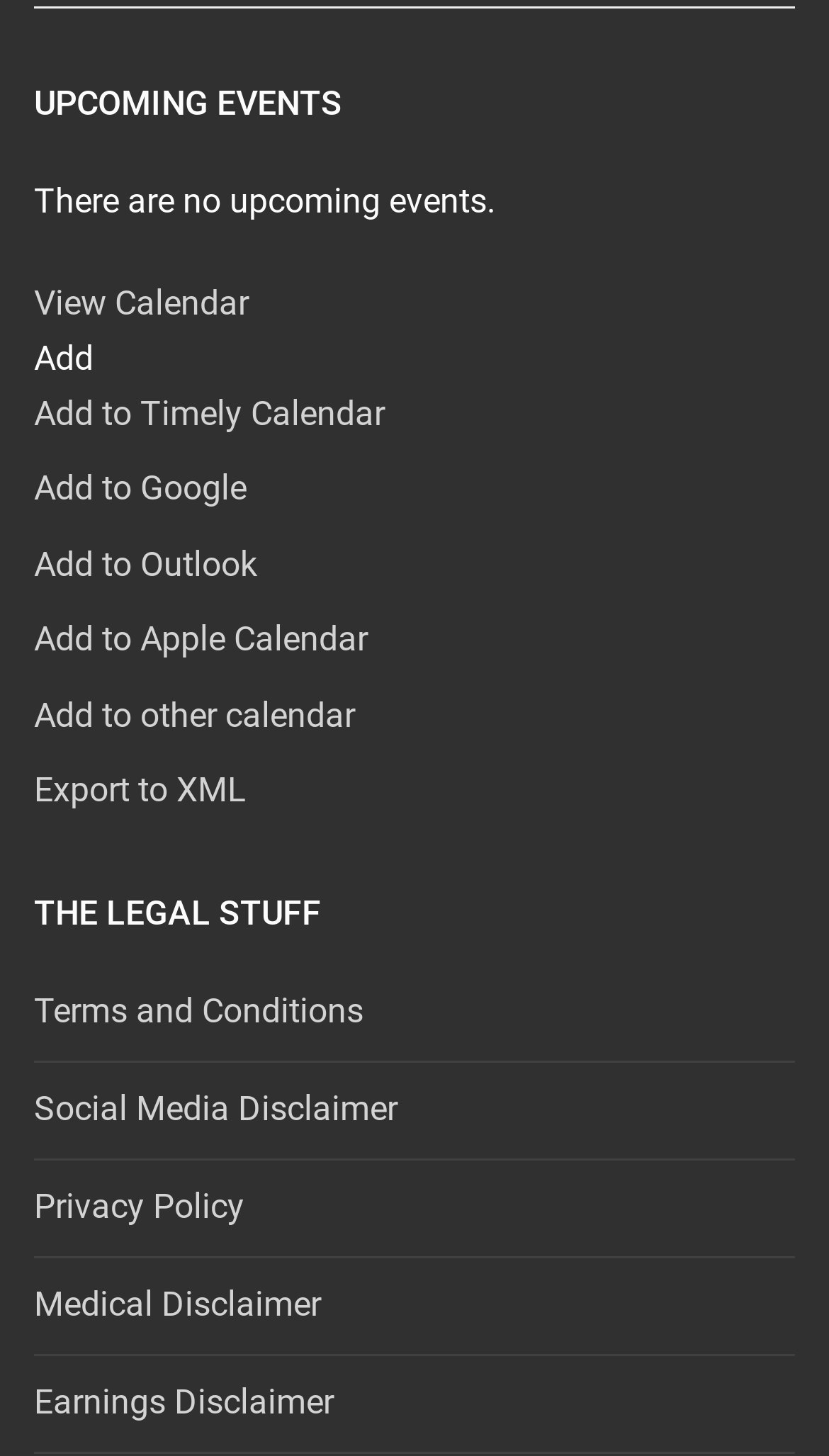Please find the bounding box for the UI element described by: "Add".

[0.041, 0.232, 0.113, 0.26]